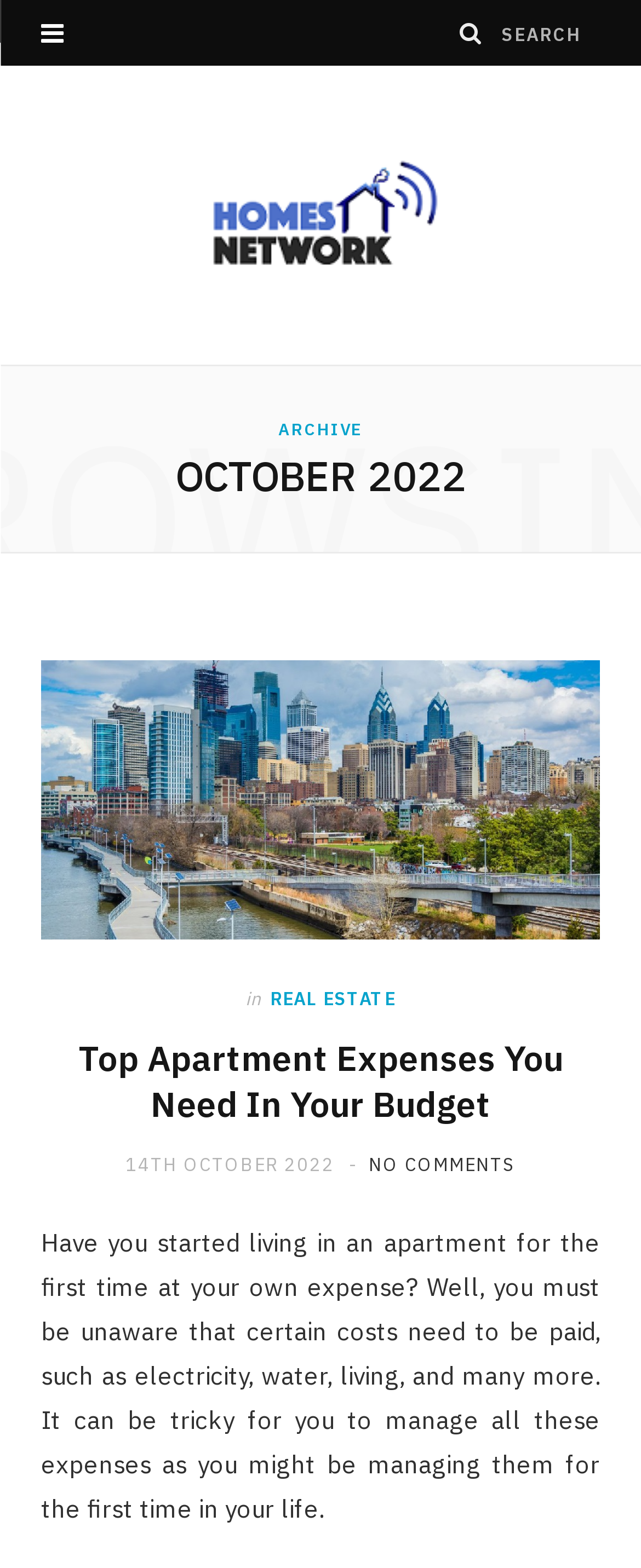What is the topic of the article?
Carefully analyze the image and provide a thorough answer to the question.

I determined the topic of the article by looking at the heading 'Top Apartment Expenses You Need In Your Budget' which suggests that the article is about the expenses related to living in an apartment.